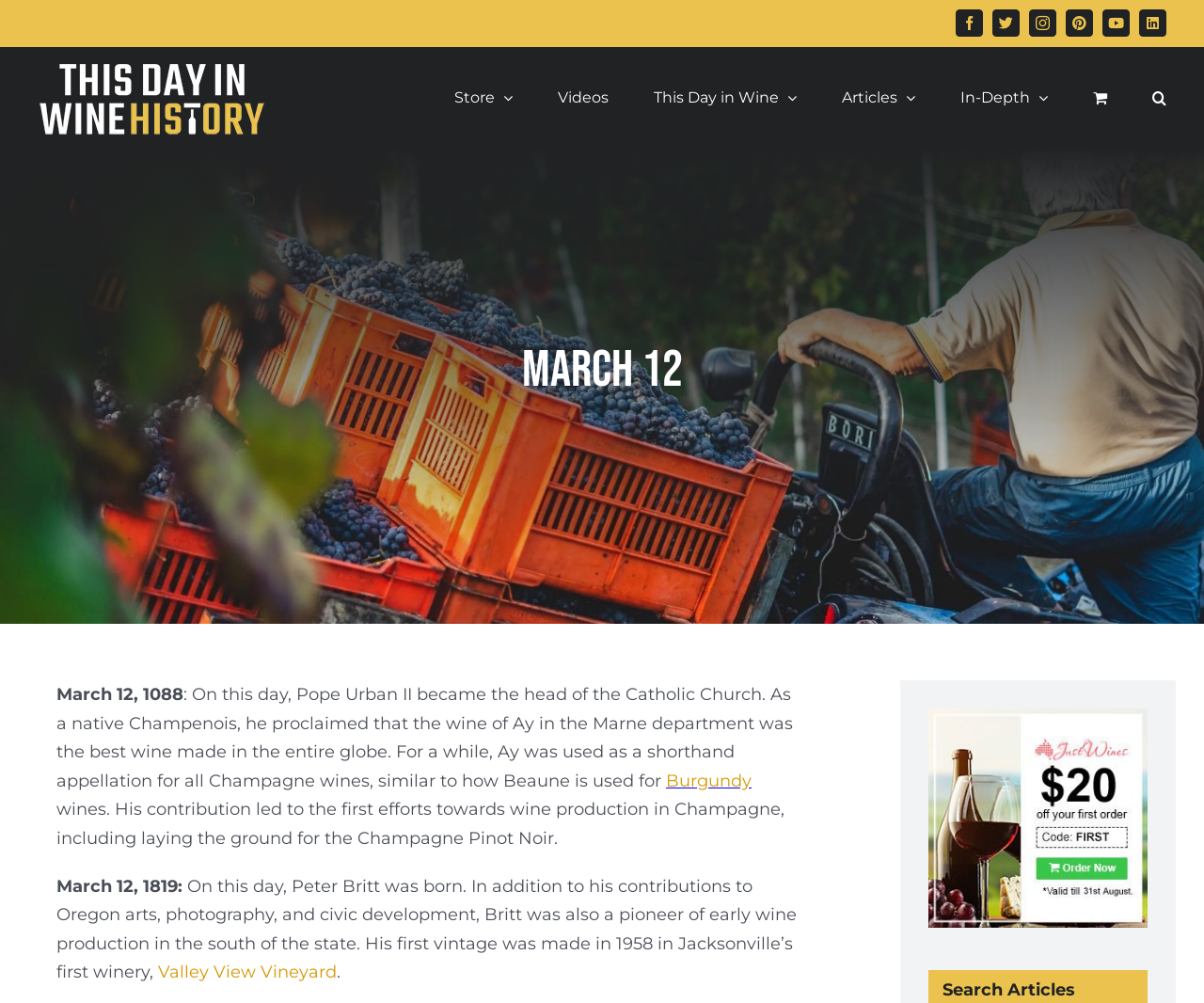Determine the bounding box coordinates of the clickable element to achieve the following action: 'Search for something'. Provide the coordinates as four float values between 0 and 1, formatted as [left, top, right, bottom].

[0.957, 0.047, 0.969, 0.145]